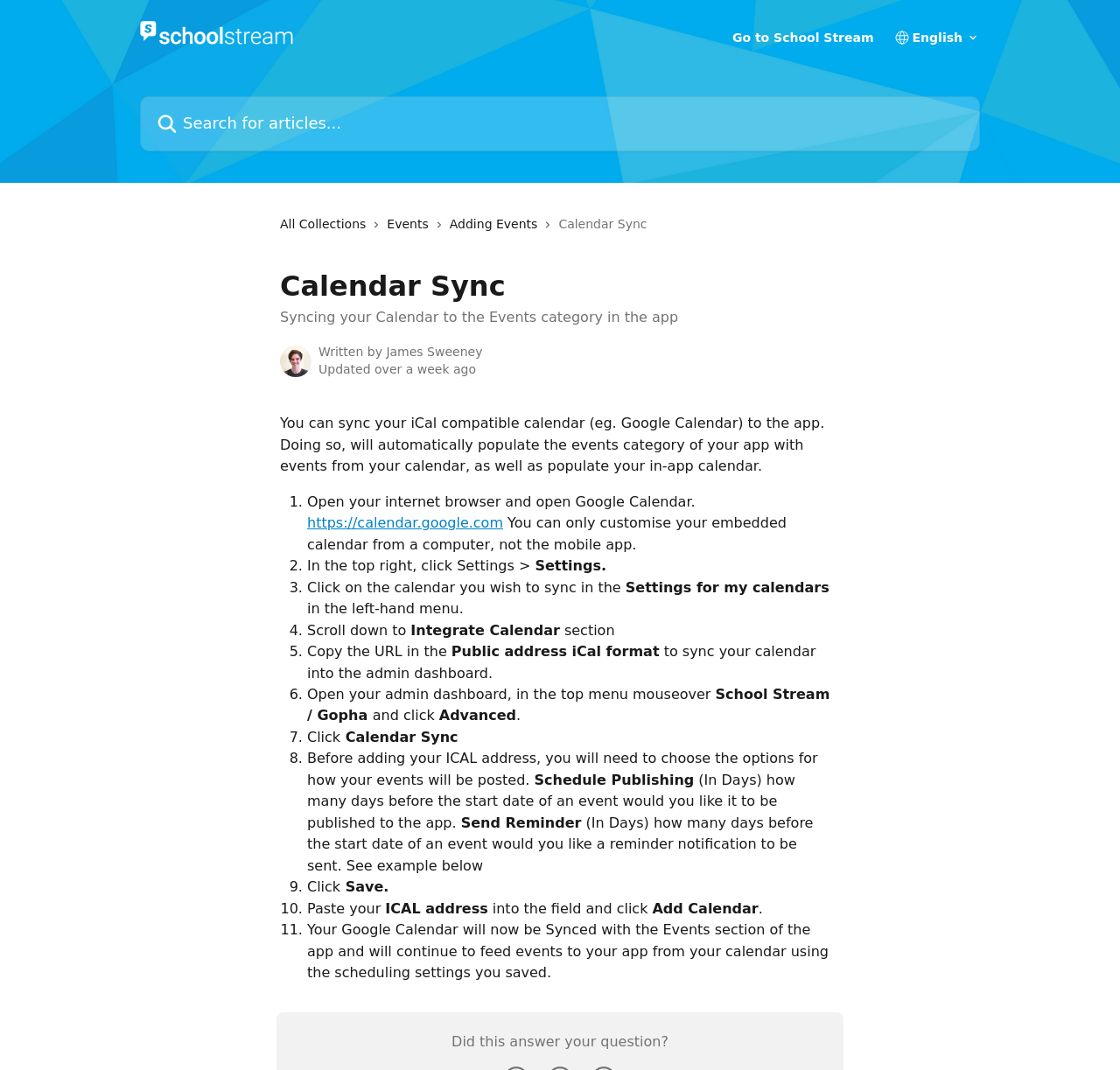What is the function of the 'Schedule Publishing' option?
Please provide a single word or phrase in response based on the screenshot.

To set publishing days